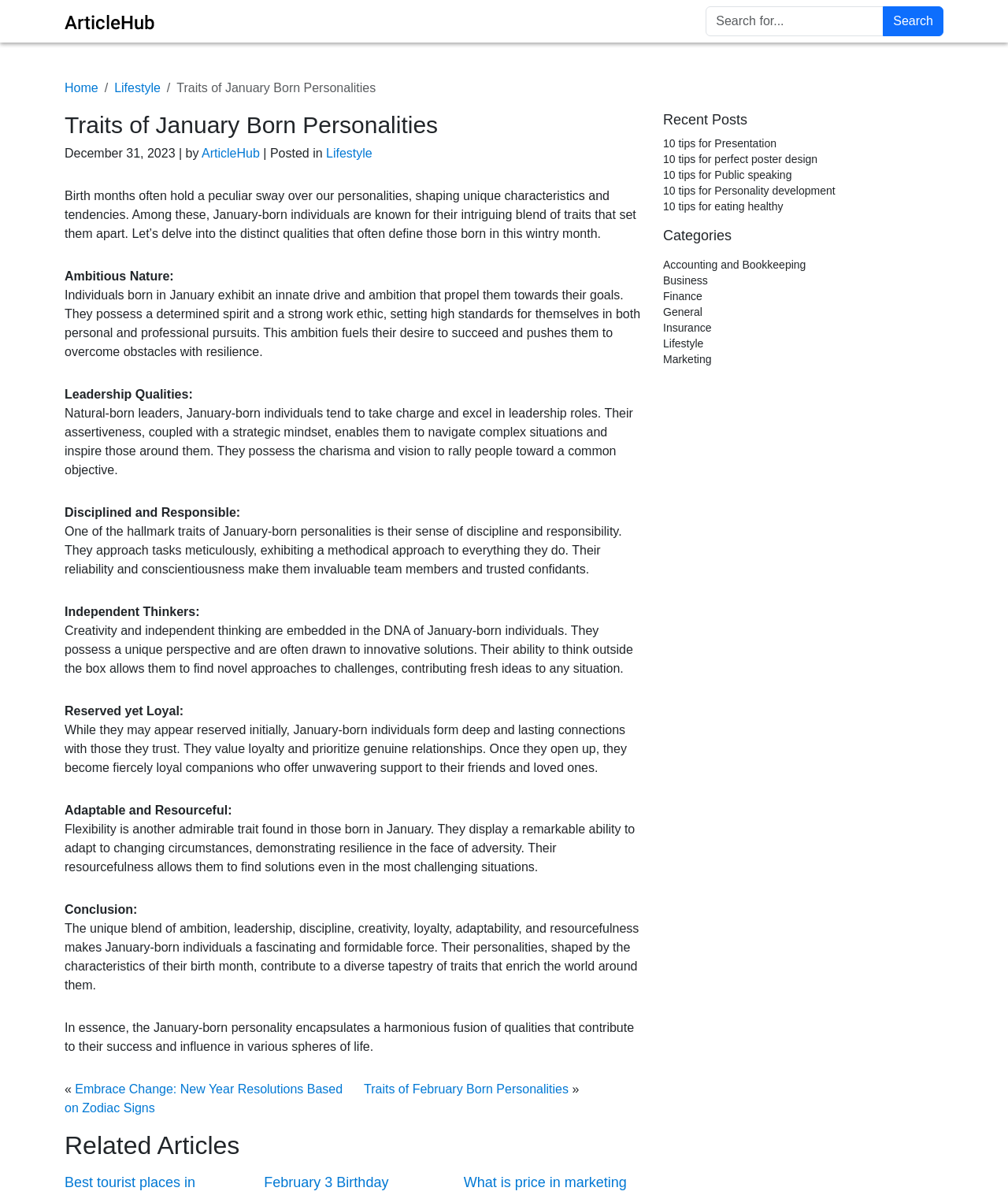What are the key traits of January-born individuals?
Answer the question with detailed information derived from the image.

Based on the webpage, January-born individuals are known for their intriguing blend of traits. The webpage highlights their ambitious nature, leadership qualities, disciplined and responsible approach, independent thinking, reserved yet loyal personality, and adaptable and resourceful nature.